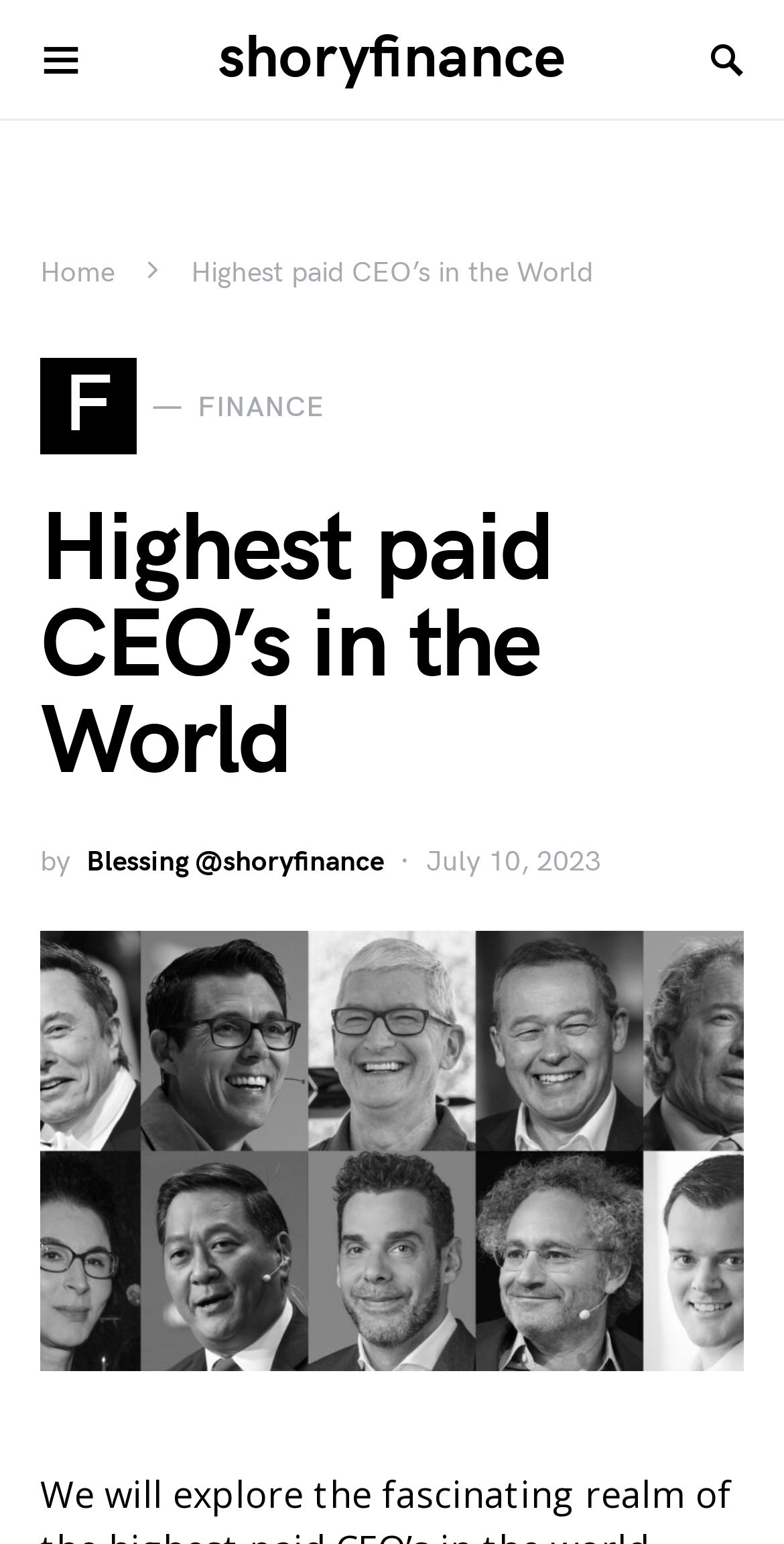Determine the main heading text of the webpage.

Highest paid CEO’s in the World